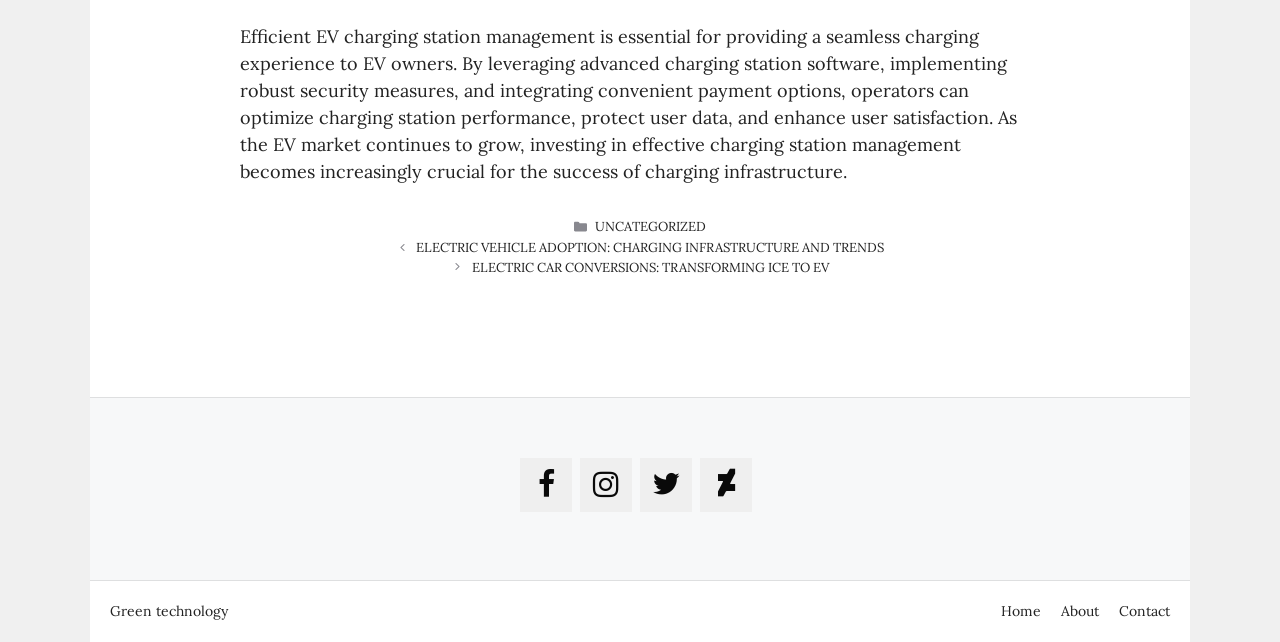Based on the image, please respond to the question with as much detail as possible:
What are the main navigation options on the webpage?

The main navigation options on the webpage are Home, About, and Contact, which are represented by links in the complementary section of the webpage.